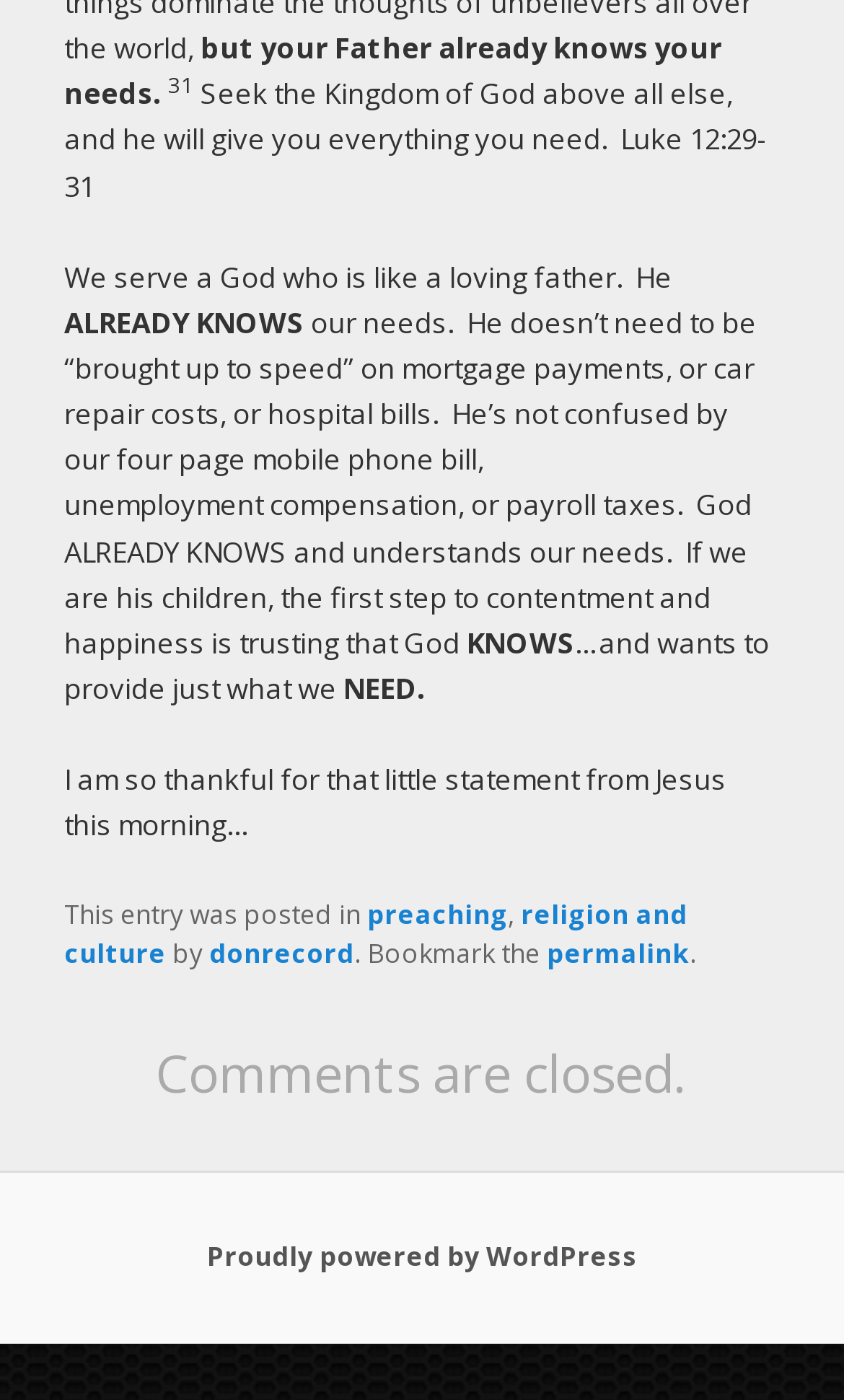Identify and provide the bounding box coordinates of the UI element described: "Proudly powered by WordPress". The coordinates should be formatted as [left, top, right, bottom], with each number being a float between 0 and 1.

[0.245, 0.884, 0.755, 0.91]